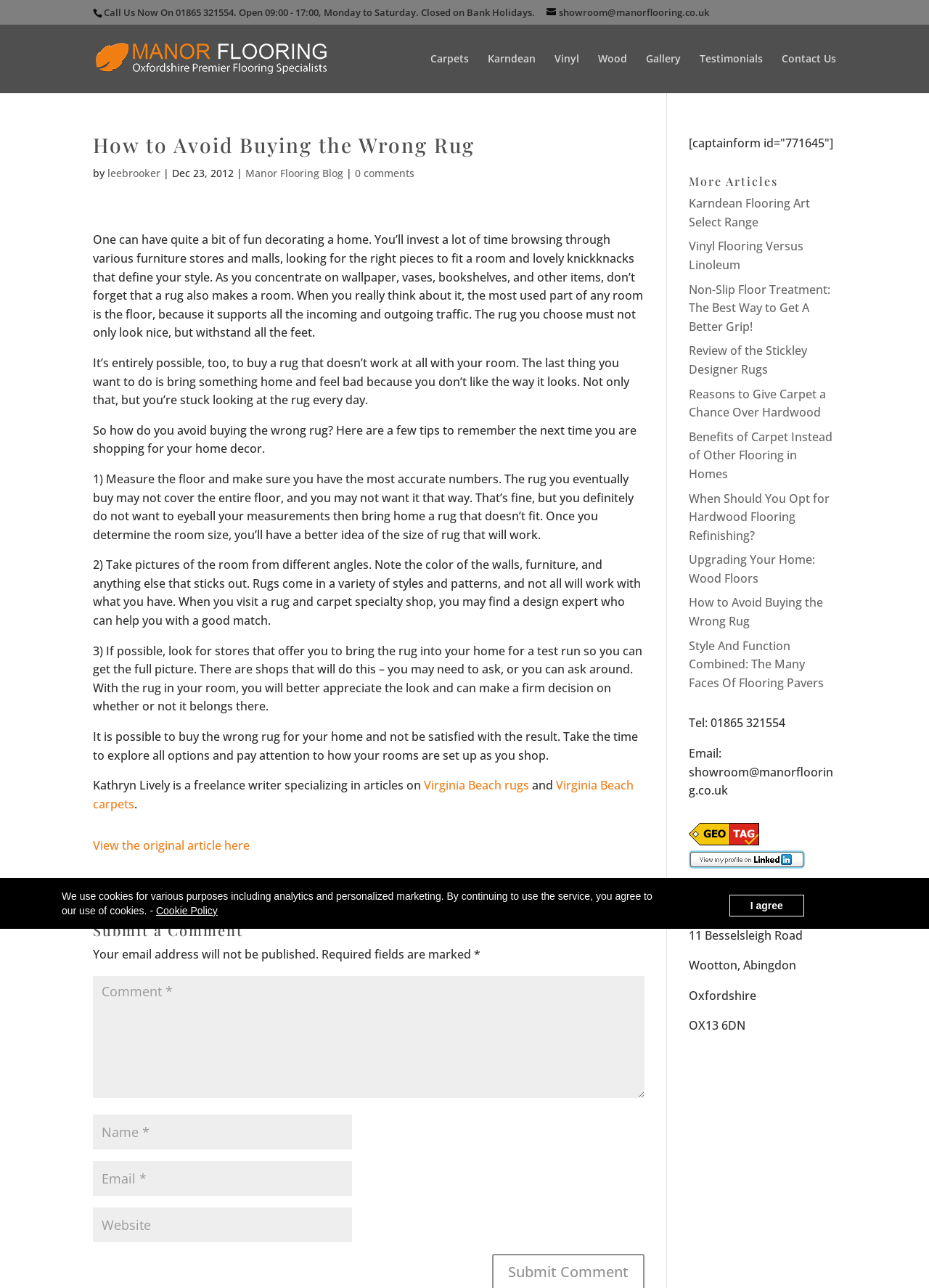Pinpoint the bounding box coordinates of the element you need to click to execute the following instruction: "Enter a comment in the text box". The bounding box should be represented by four float numbers between 0 and 1, in the format [left, top, right, bottom].

[0.1, 0.758, 0.694, 0.852]